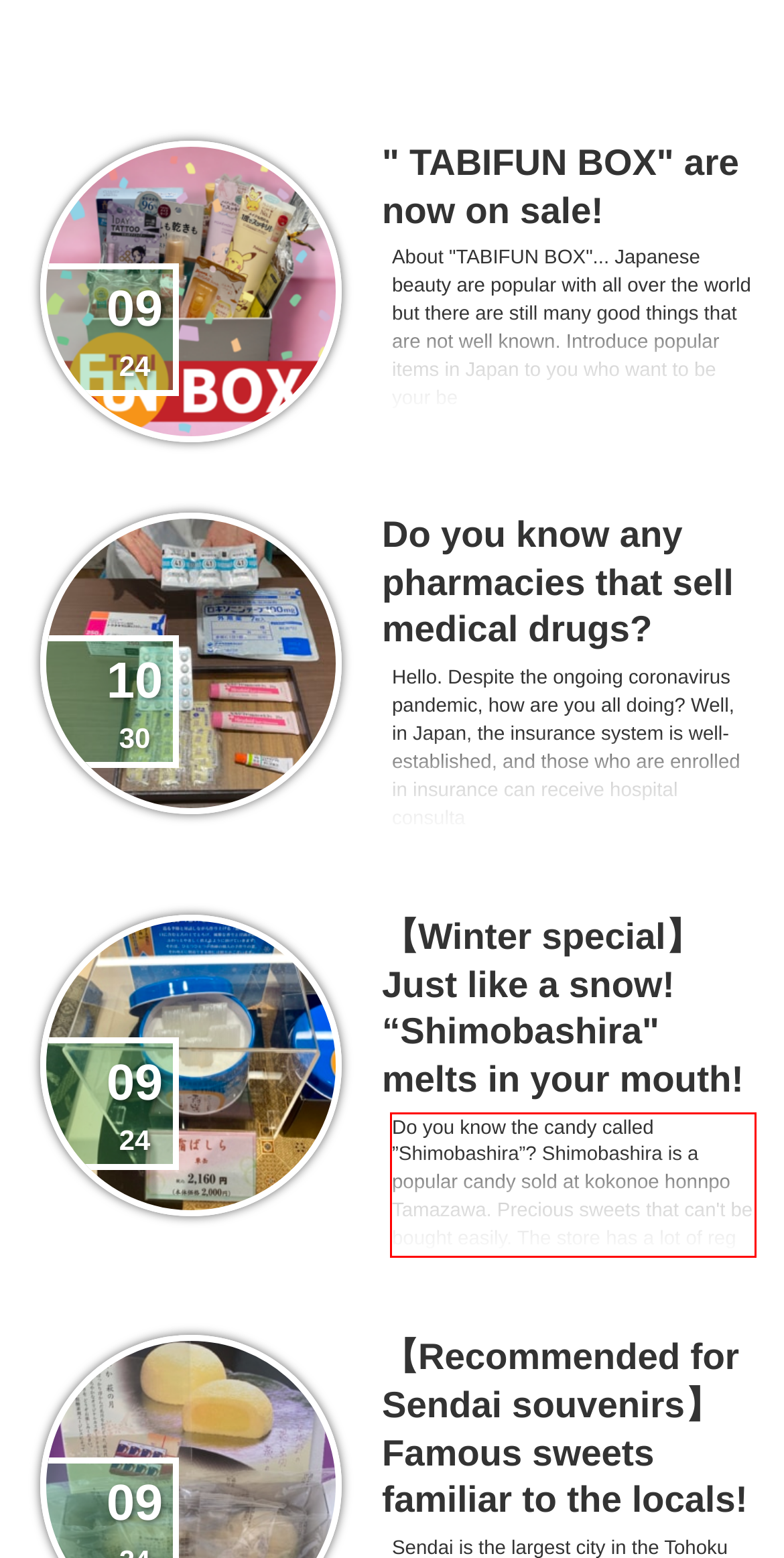Identify the text inside the red bounding box in the provided webpage screenshot and transcribe it.

Do you know the candy called ”Shimobashira”? Shimobashira is a popular candy sold at kokonoe honnpo Tamazawa. Precious sweets that can't be bought easily. The store has a lot of reg